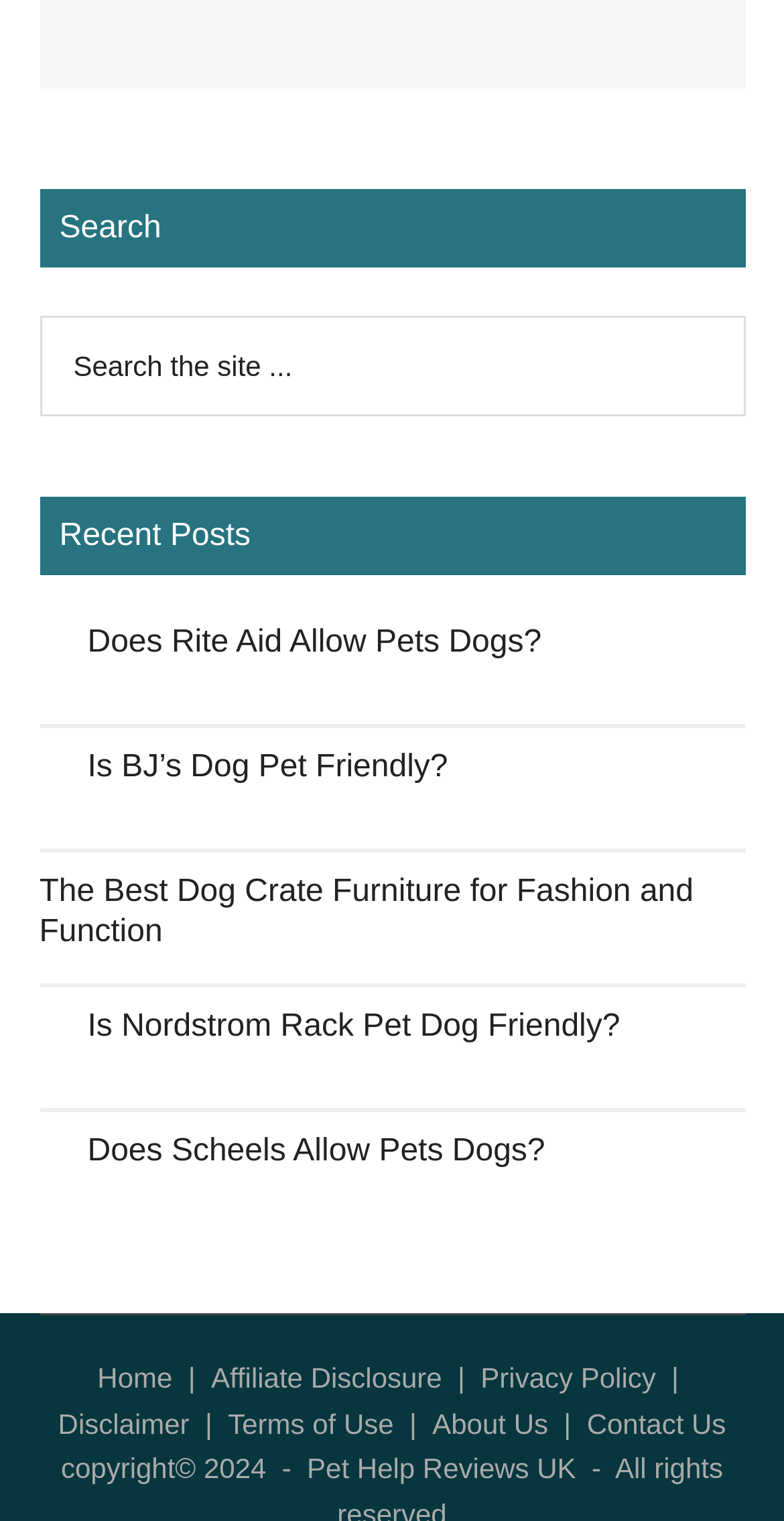What type of content is listed in the primary sidebar?
Please give a detailed and thorough answer to the question, covering all relevant points.

The primary sidebar contains a heading 'Recent Posts' followed by a list of article titles, each with a link to the corresponding post. This suggests that the website is a blog or news site that regularly publishes new content.